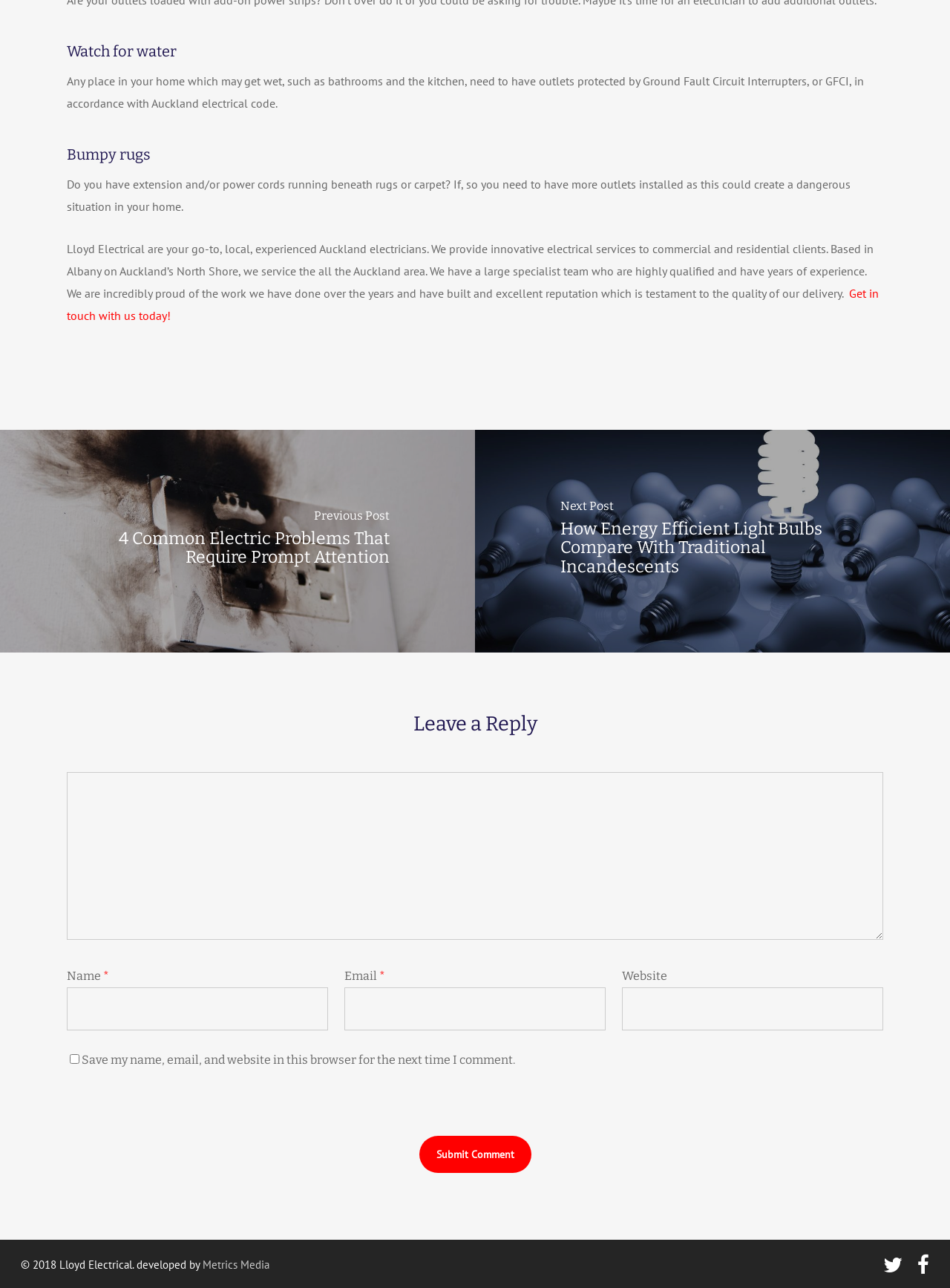Determine the bounding box coordinates of the element's region needed to click to follow the instruction: "Click on 'Submit Comment'". Provide these coordinates as four float numbers between 0 and 1, formatted as [left, top, right, bottom].

[0.441, 0.882, 0.559, 0.911]